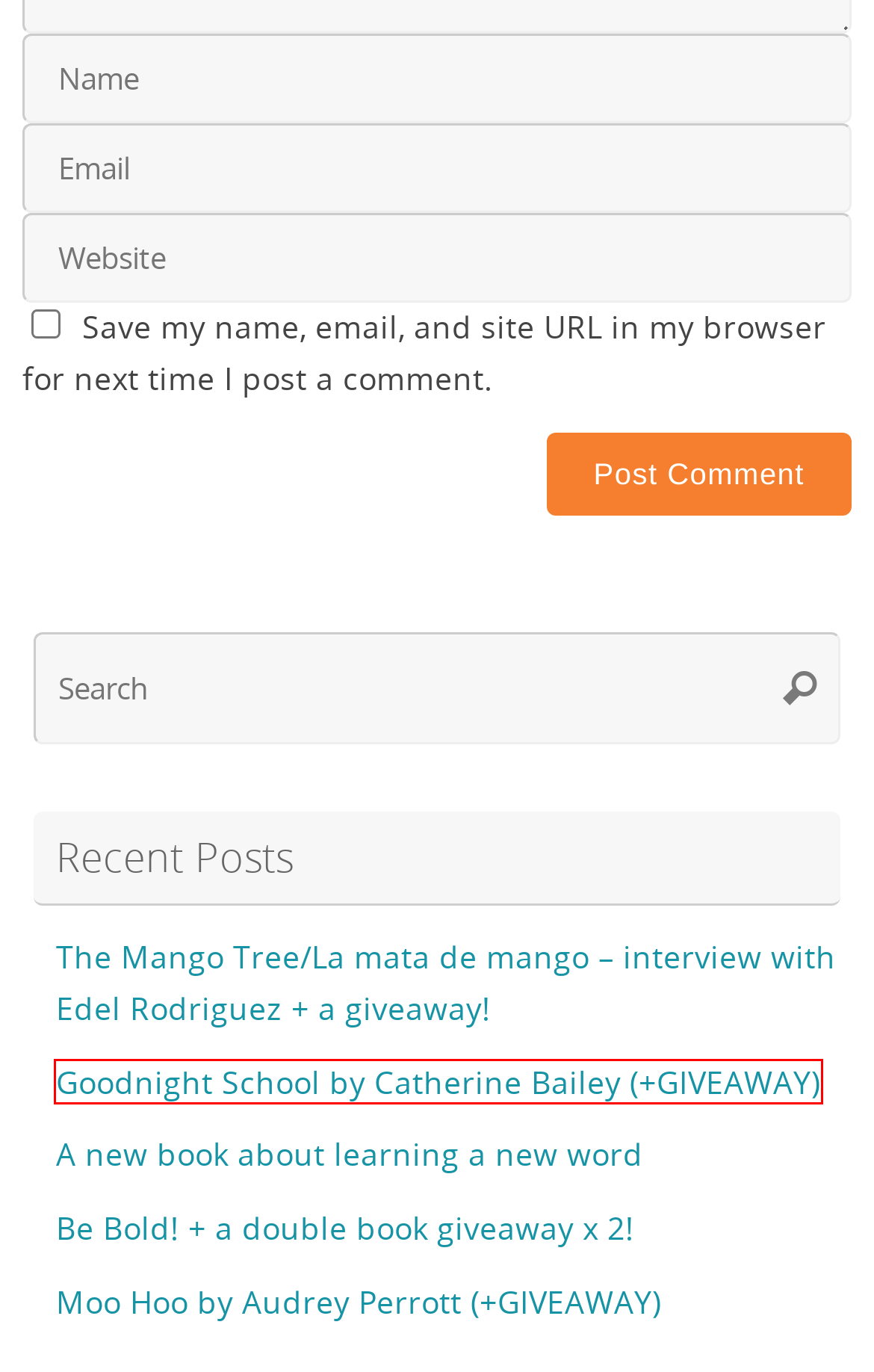You are given a screenshot of a webpage with a red rectangle bounding box. Choose the best webpage description that matches the new webpage after clicking the element in the bounding box. Here are the candidates:
A. Coming Soon
B. The Mango Tree/La mata de mango – interview with Edel Rodriguez + a giveaway!
C. Dan Taylor
D. Goodnight School by Catherine Bailey (+GIVEAWAY)
E. Home
F. Be Bold! + a double book giveaway x 2!
G. A new book about learning a new word
H. Moo Hoo by Audrey Perrott (+GIVEAWAY)

D